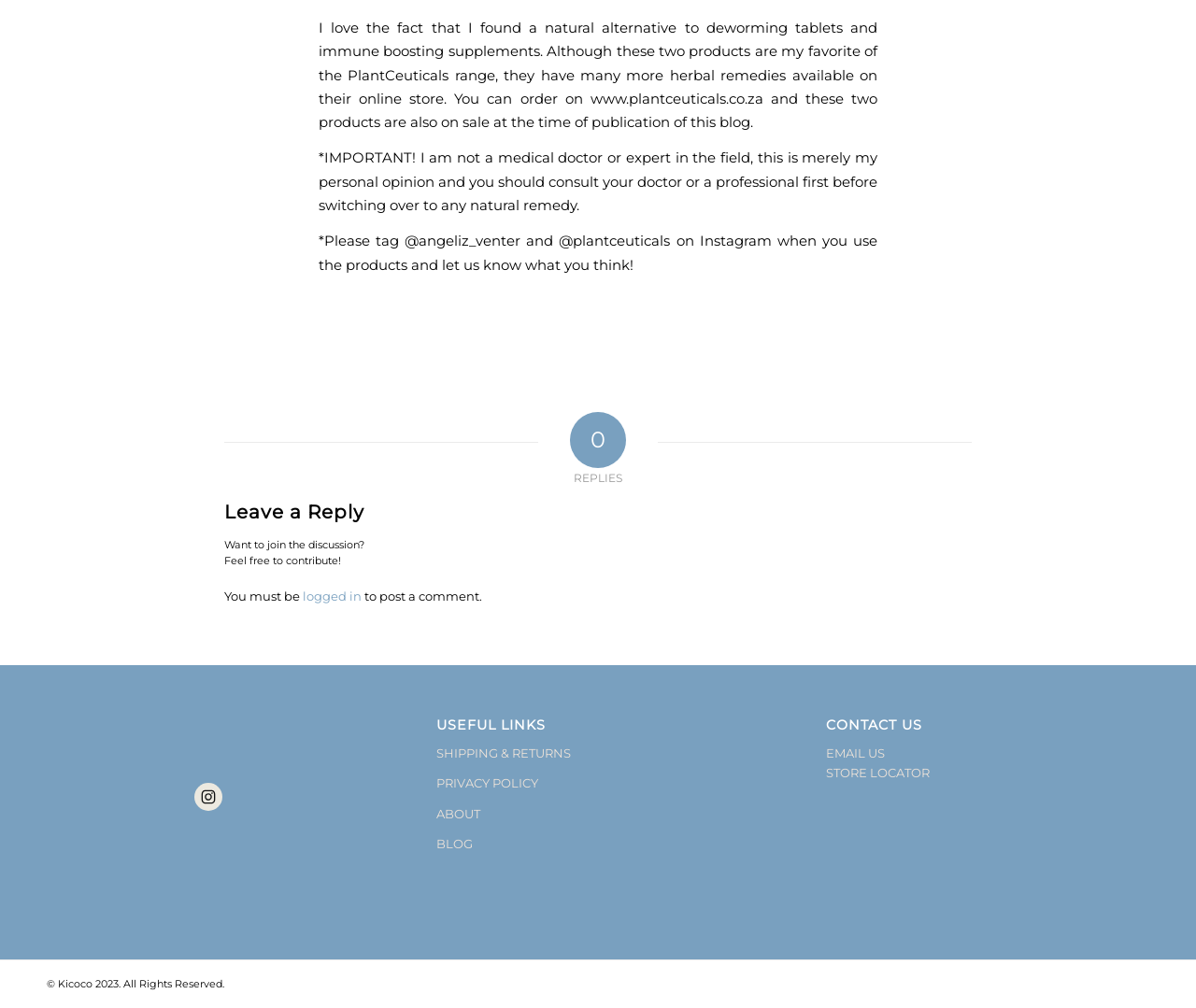Based on the element description: "STORE LOCATOR", identify the bounding box coordinates for this UI element. The coordinates must be four float numbers between 0 and 1, listed as [left, top, right, bottom].

[0.691, 0.759, 0.777, 0.774]